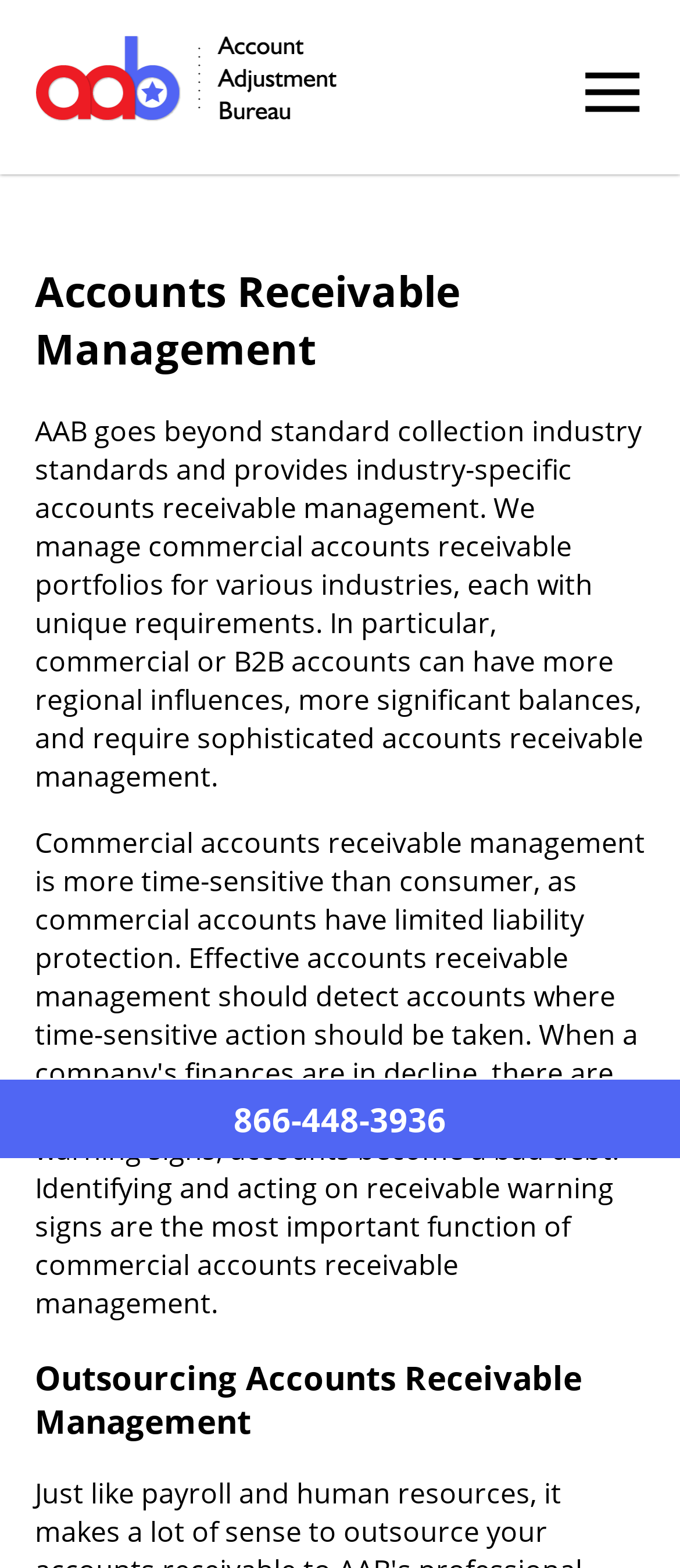Based on the image, please elaborate on the answer to the following question:
What is the purpose of outsourcing accounts receivable management?

The static text element on the page mentions that commercial or B2B accounts require sophisticated accounts receivable management, which suggests that outsourcing accounts receivable management is for this purpose.